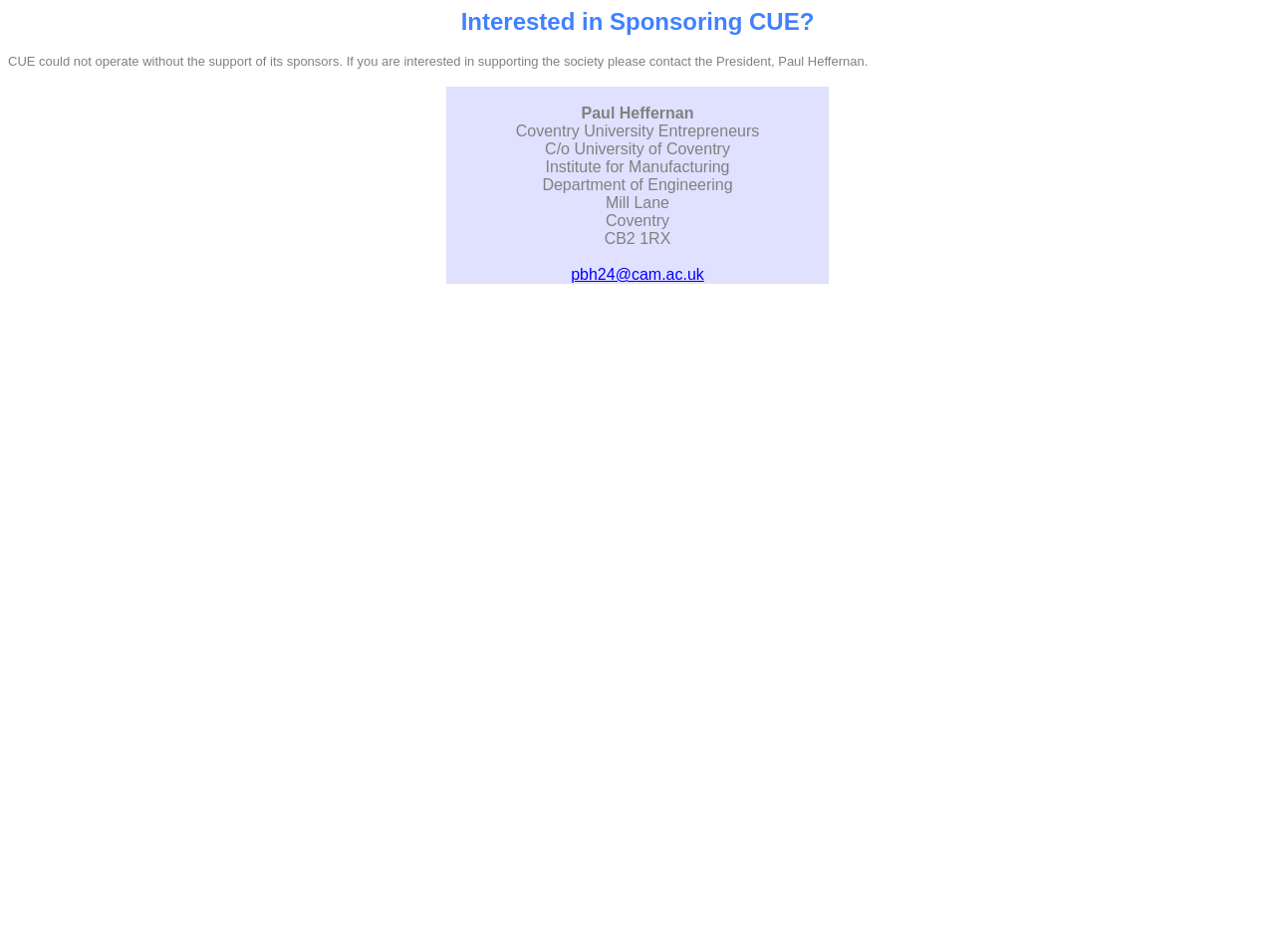Give a detailed account of the webpage, highlighting key information.

The webpage appears to be a sponsorship information page for CUE (Coventry University Entrepreneurs). At the top, there is a heading that reads "Interested in Sponsoring CUE?" in a relatively large font size. Below this heading, there is a brief paragraph explaining the importance of sponsors for CUE and providing contact information for the President, Paul Heffernan.

Underneath this paragraph, there is a table with a single row and cell that contains the contact information for Paul Heffernan. The contact information includes his name, affiliation with Coventry University Entrepreneurs, and his email address. The address is broken down into several lines, with each line containing a specific part of the address, such as the university name, department, street name, city, and postal code. The email address is a clickable link.

Overall, the webpage has a simple and straightforward layout, with a clear focus on providing contact information for sponsorship inquiries.